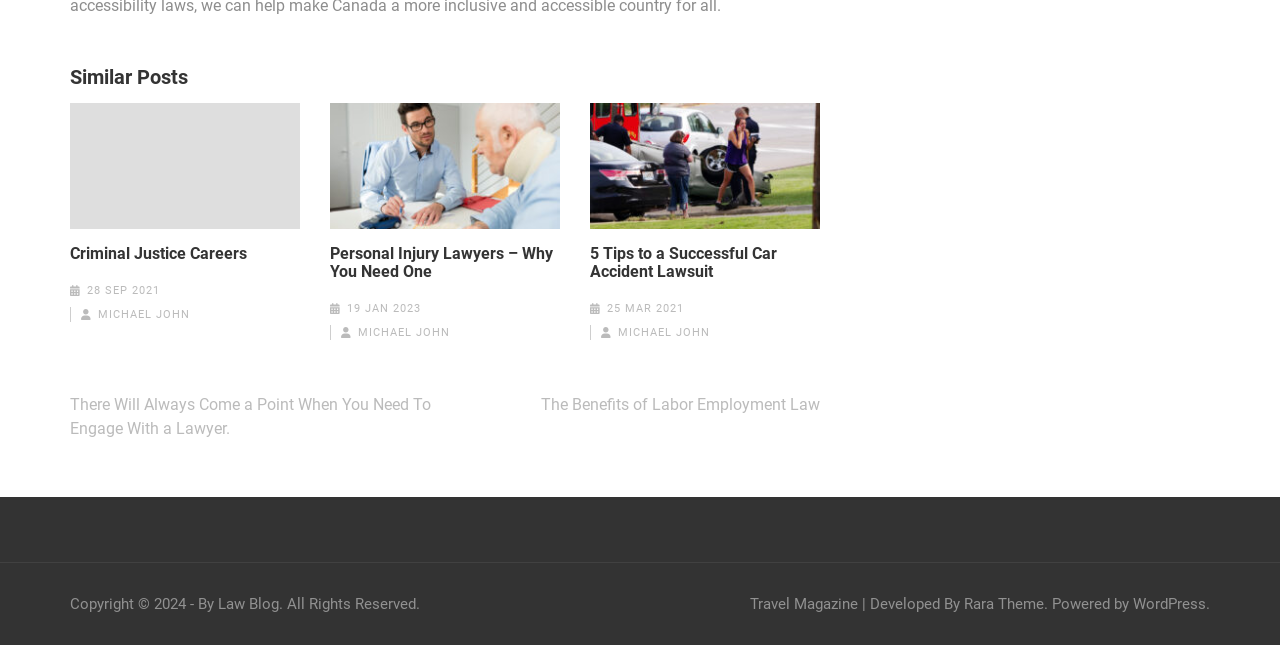Select the bounding box coordinates of the element I need to click to carry out the following instruction: "go to WordPress website".

[0.885, 0.923, 0.942, 0.951]